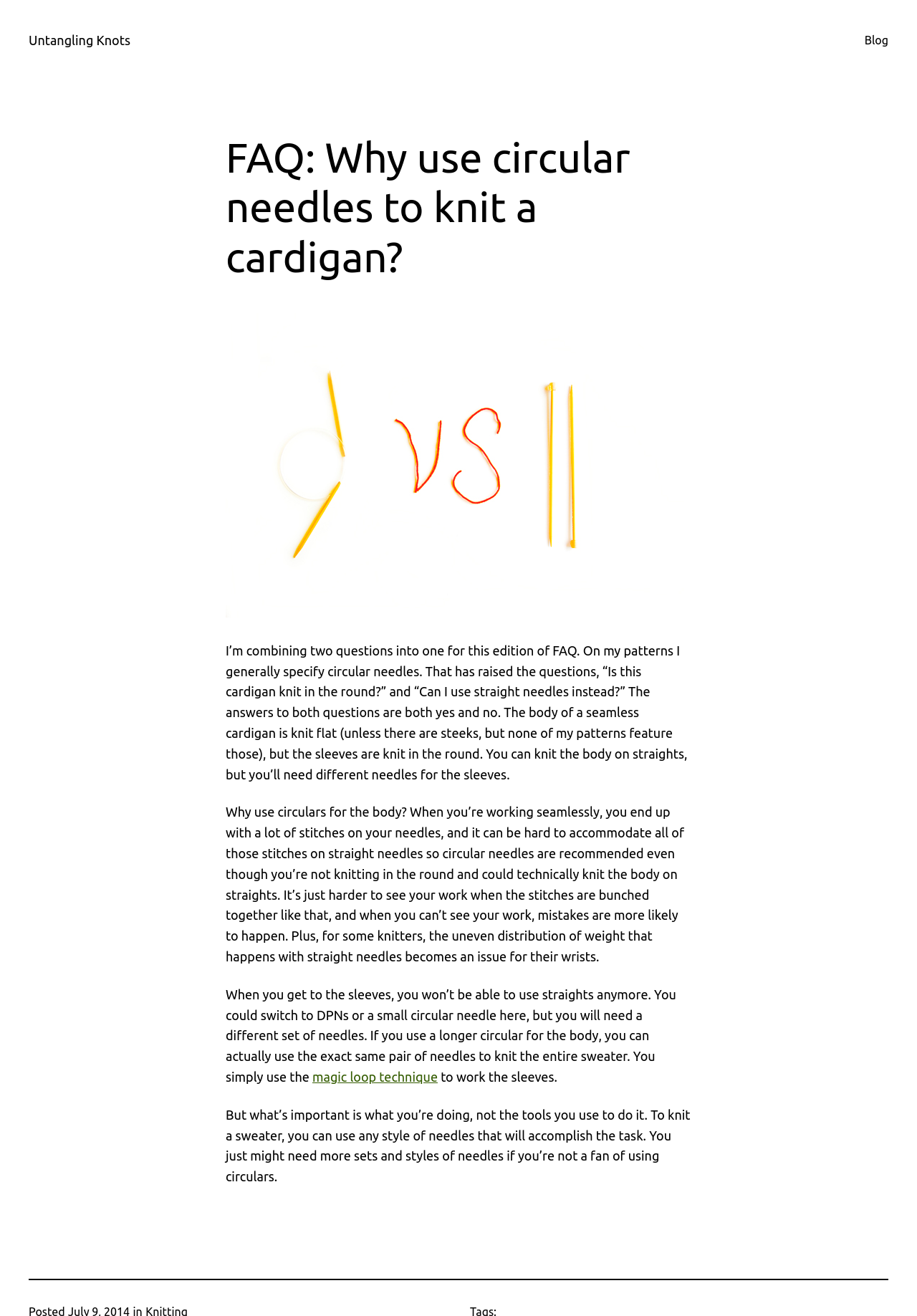Detail the various sections and features of the webpage.

The webpage is about a FAQ section on knitting, specifically discussing the use of circular needles to knit a cardigan. At the top left, there is a link to "Untangling Knots", and at the top right, there is a link to "Blog". 

Below these links, there is a heading that reads "FAQ: Why use circular needles to knit a cardigan?" followed by an image labeled "straights_vs_circulars". 

Underneath the image, there are four paragraphs of text that explain the reasons for using circular needles when knitting a cardigan. The text discusses how the body of the cardigan is knit flat, but the sleeves are knit in the round, and how circular needles are recommended for the body even though it's not knit in the round. The text also explains the benefits of using circular needles, such as being able to see the work more clearly and avoiding wrist issues.

In the third paragraph, there is a link to the "magic loop technique" that is used to work the sleeves. The final paragraph emphasizes that the choice of needles is not as important as the actual knitting process.

At the very bottom of the page, there is a horizontal separator line.